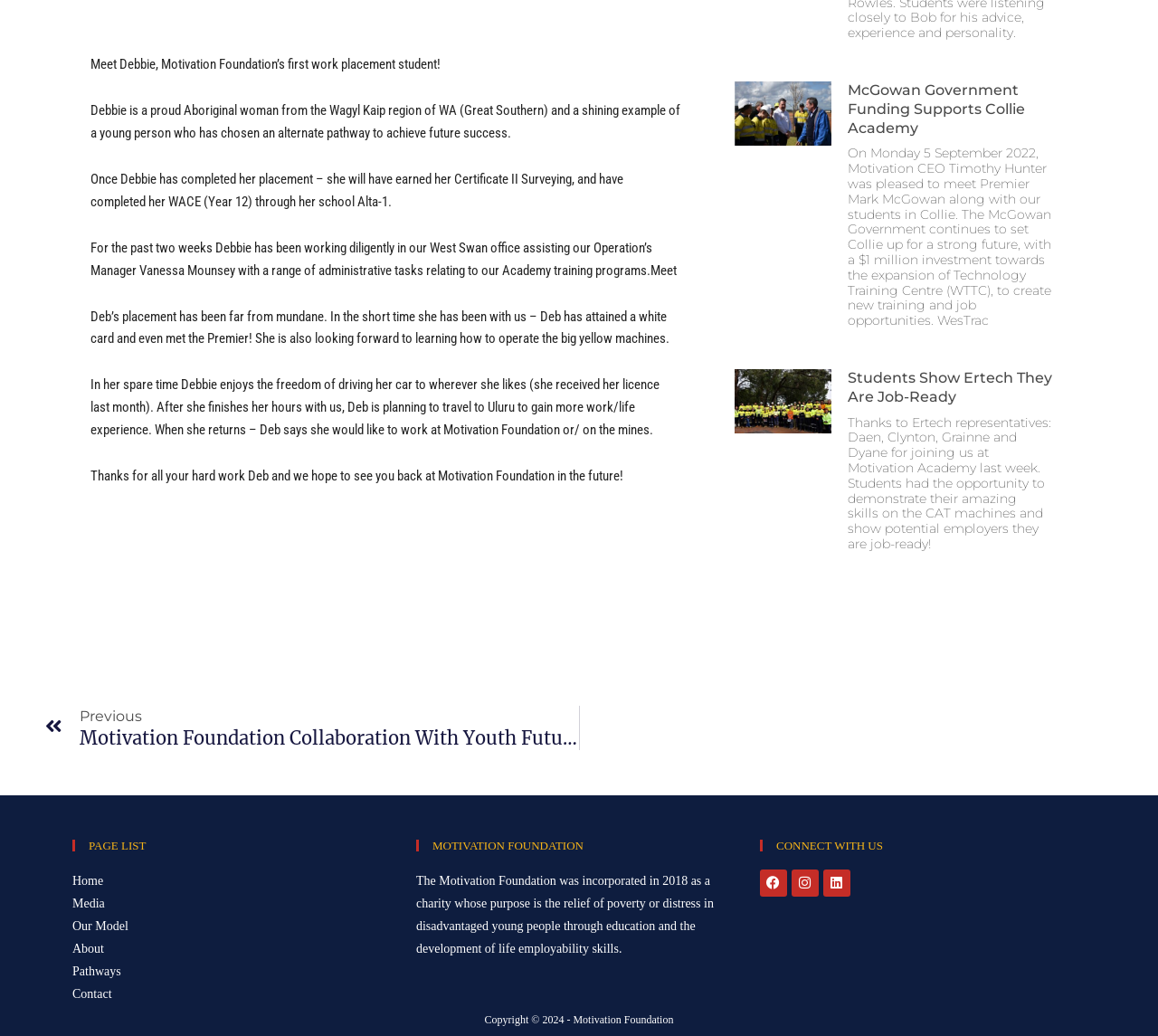Show the bounding box coordinates of the element that should be clicked to complete the task: "Follow Motivation Foundation on Facebook".

[0.656, 0.839, 0.68, 0.865]